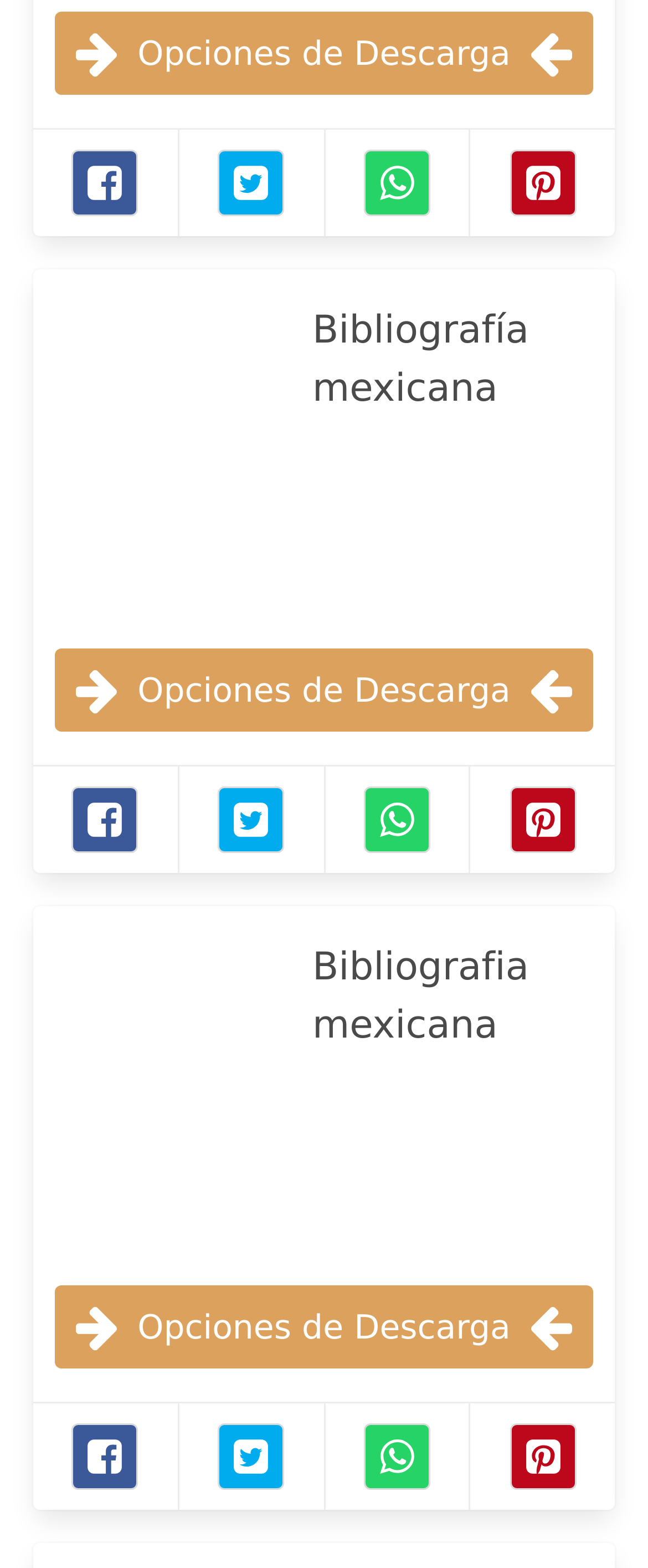Determine the bounding box coordinates of the clickable region to execute the instruction: "Click on Opciones de Descarga". The coordinates should be four float numbers between 0 and 1, denoted as [left, top, right, bottom].

[0.084, 0.007, 0.916, 0.06]